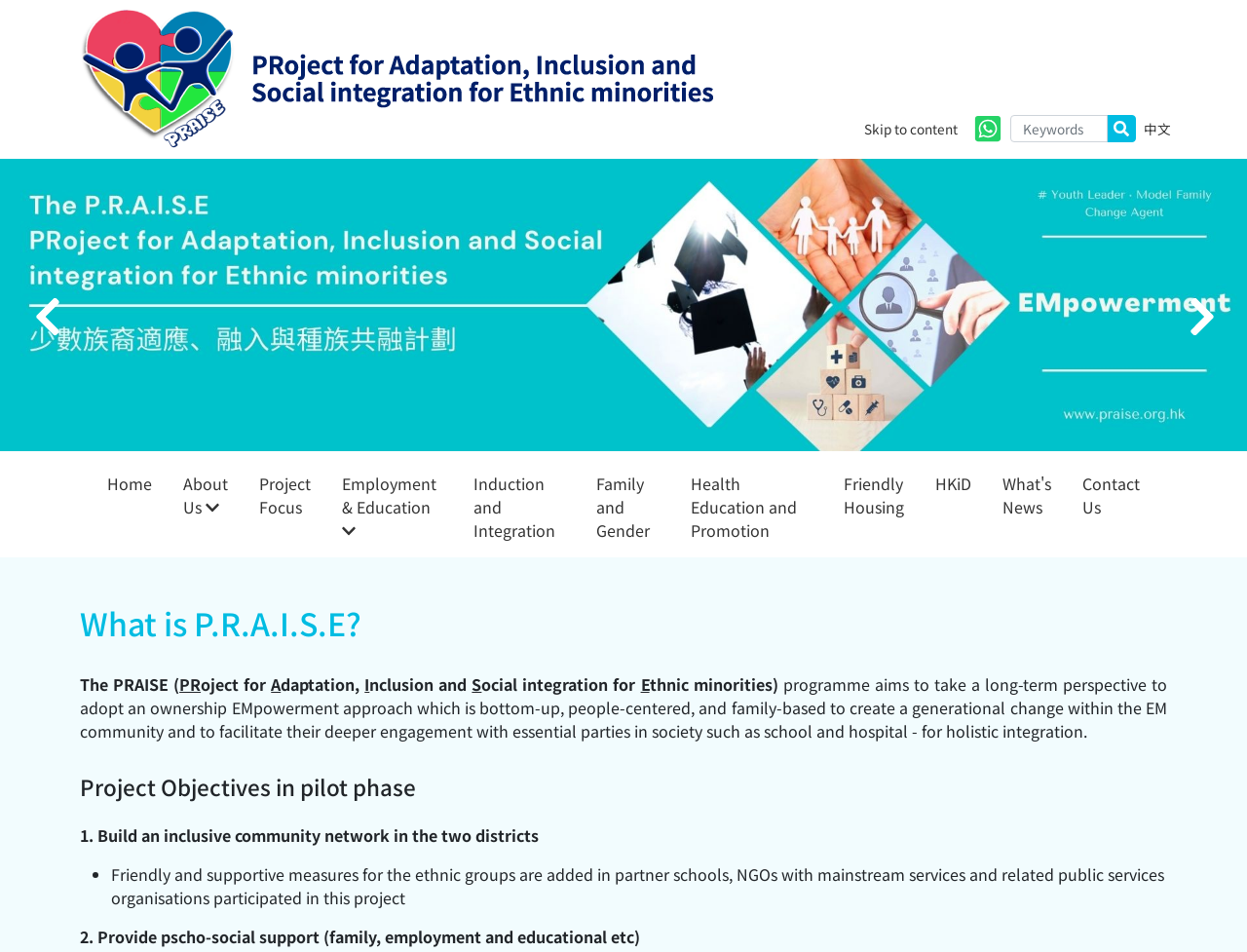Provide a short answer using a single word or phrase for the following question: 
What is the purpose of the project?

Social integration for ethnic minorities